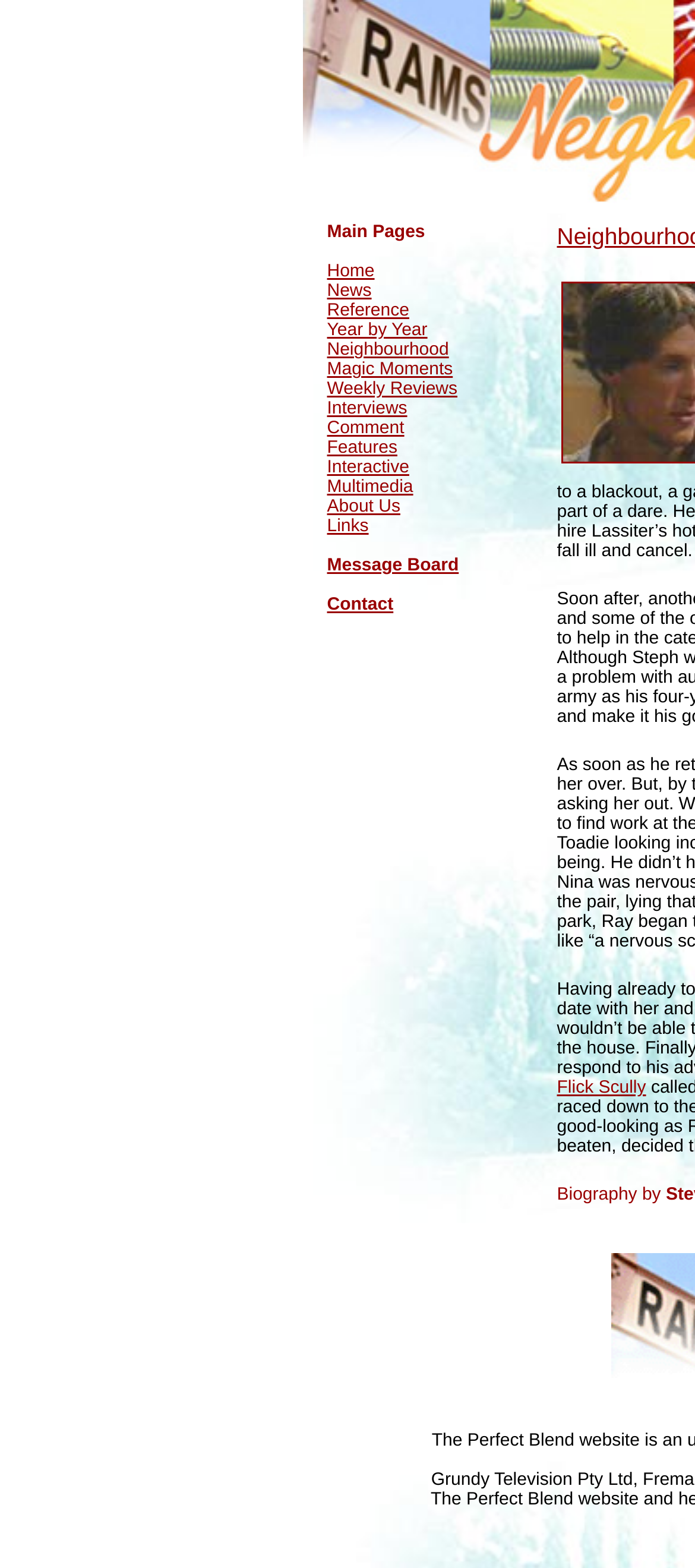Answer the question in one word or a short phrase:
What is the last link in the main navigation menu?

Contact